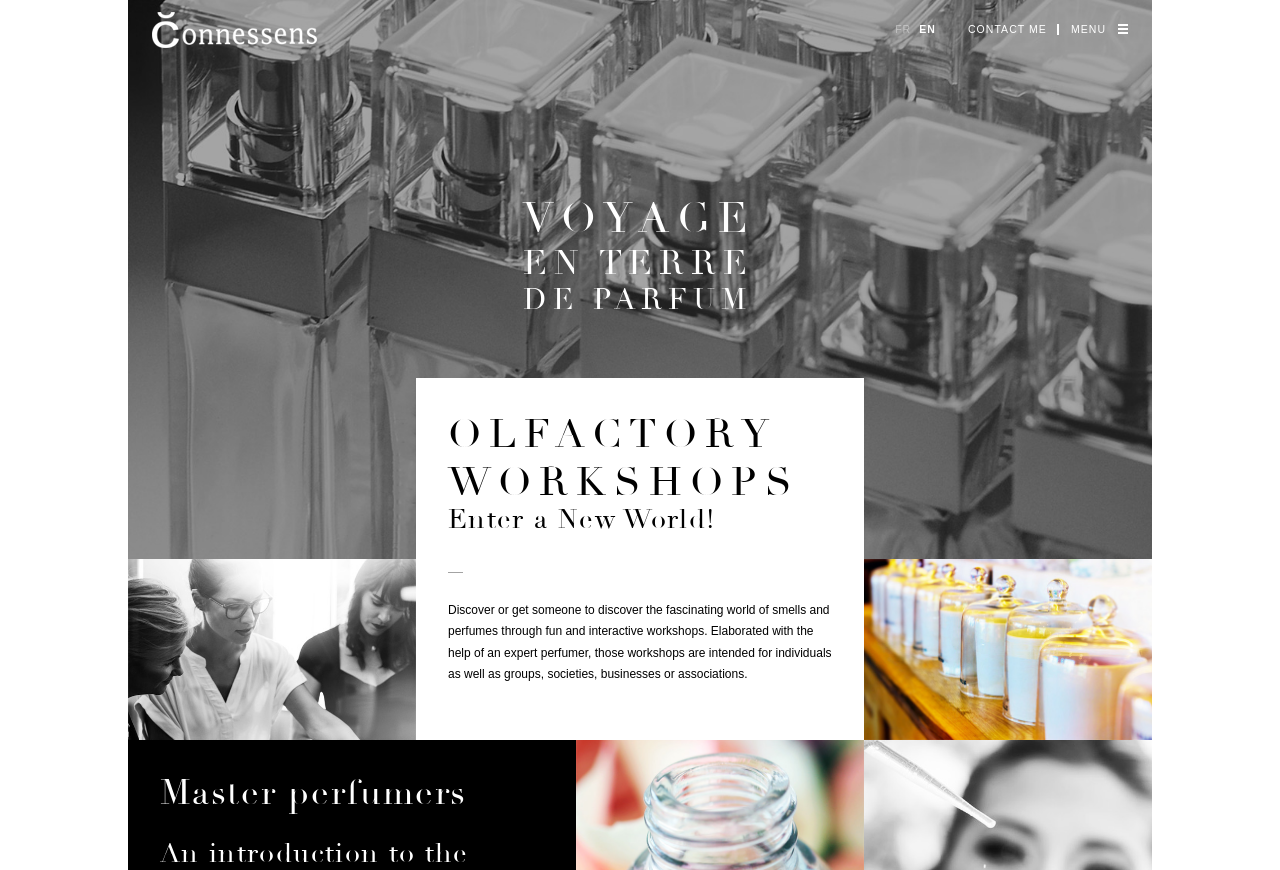Use a single word or phrase to answer the question:
What is the purpose of the workshops?

Fun and interactive discovery